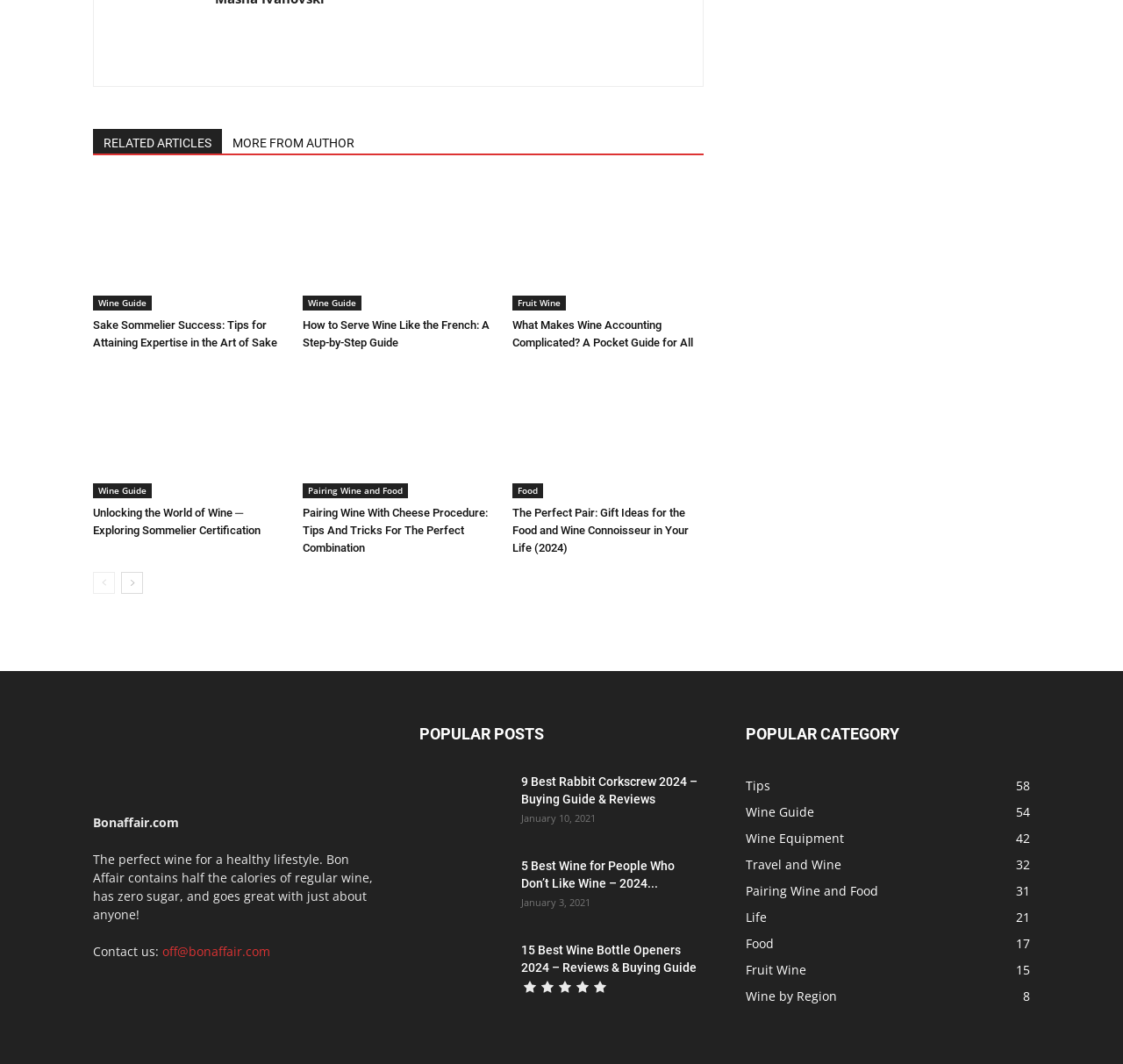Find the bounding box coordinates for the element that must be clicked to complete the instruction: "Go to 'next-page'". The coordinates should be four float numbers between 0 and 1, indicated as [left, top, right, bottom].

[0.108, 0.538, 0.127, 0.558]